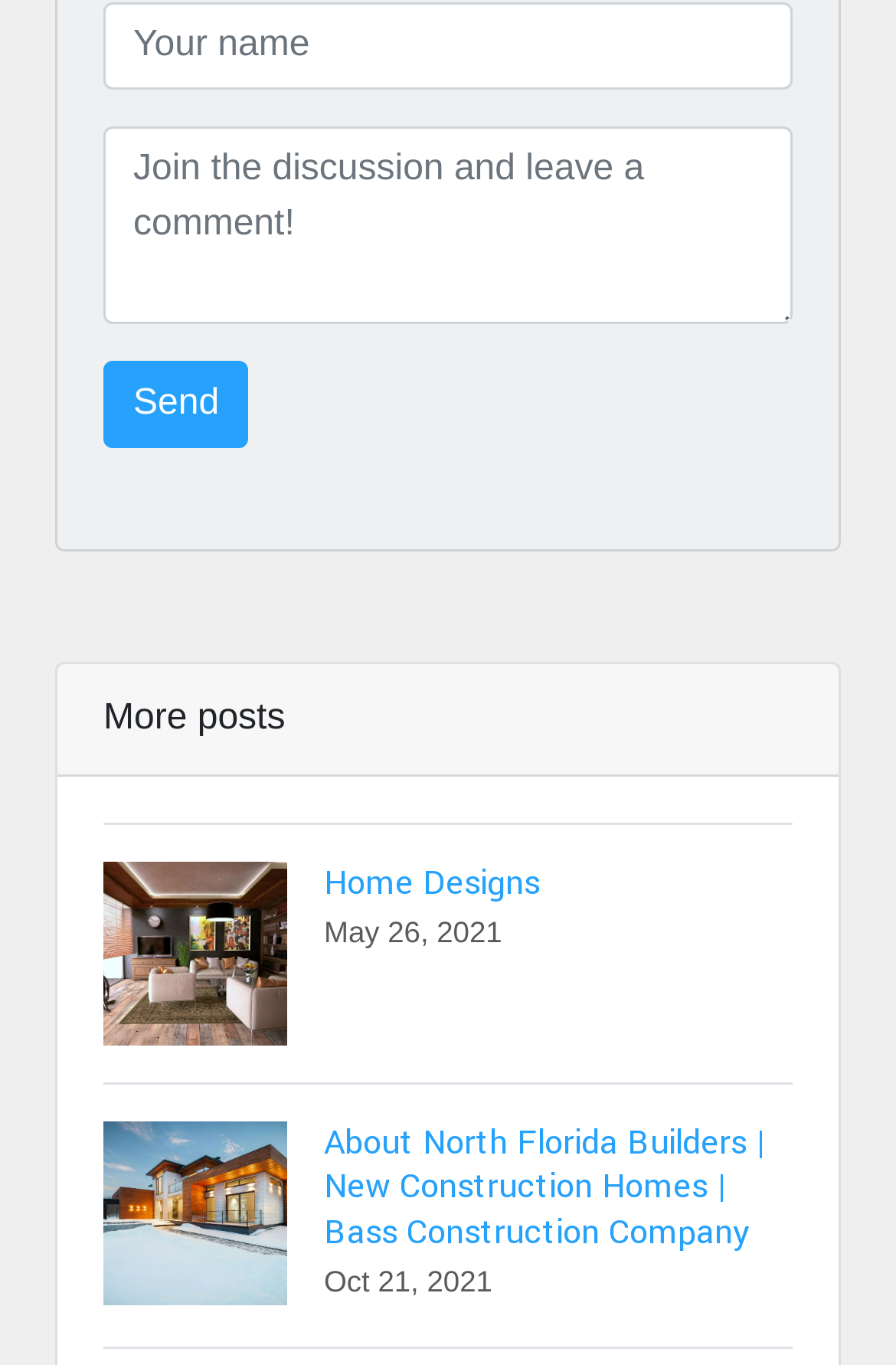What is the vertical position of the 'About North Florida Builders' link?
Ensure your answer is thorough and detailed.

By comparing the y1 values of the two links, I found that the 'About North Florida Builders' link has a y1 value of 0.793, which is larger than the y1 value of the 'Home Designs' link, which is 0.603. This indicates that the 'About North Florida Builders' link is positioned below the 'Home Designs' link.